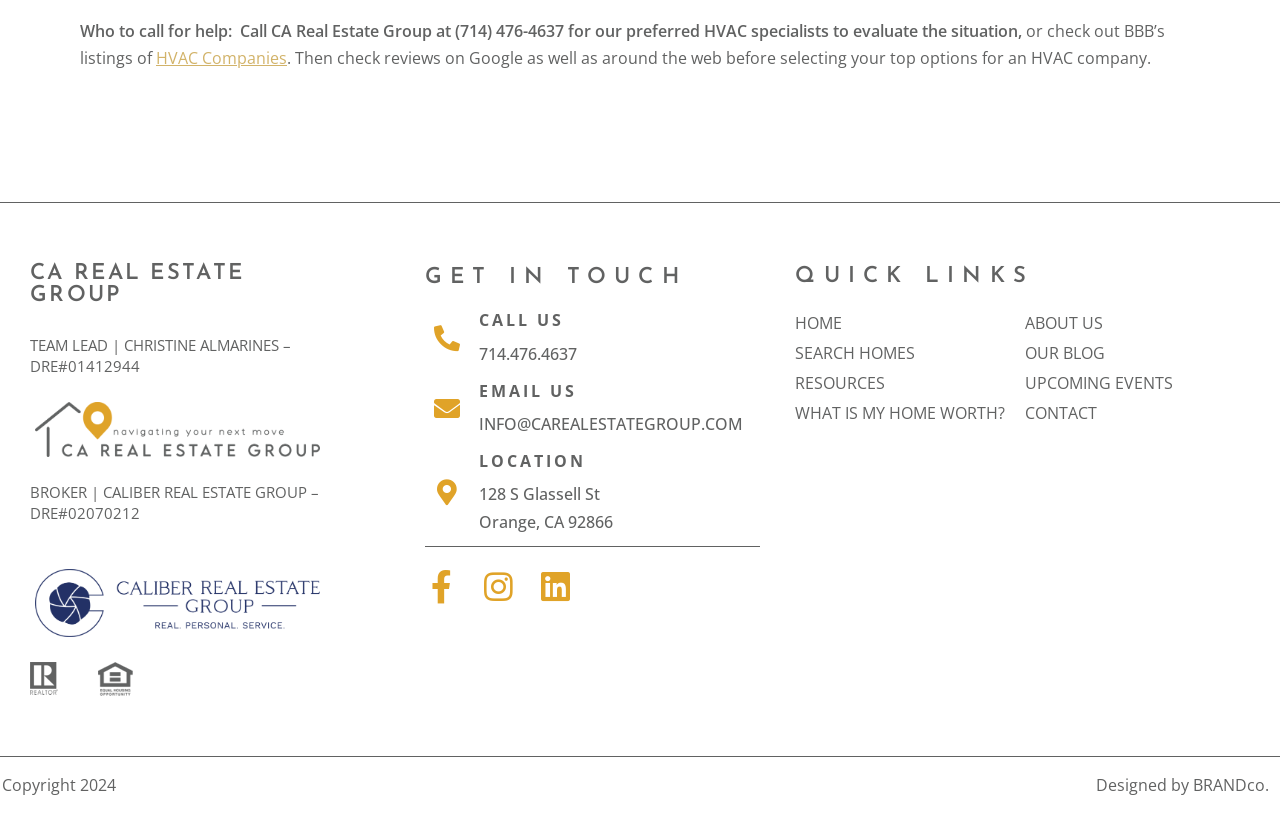What is the phone number to call for HVAC specialists?
Please provide a comprehensive answer based on the contents of the image.

I found the phone number by looking at the 'GET IN TOUCH' section, where it says 'CALL US' and then provides the phone number 714.476.4637.